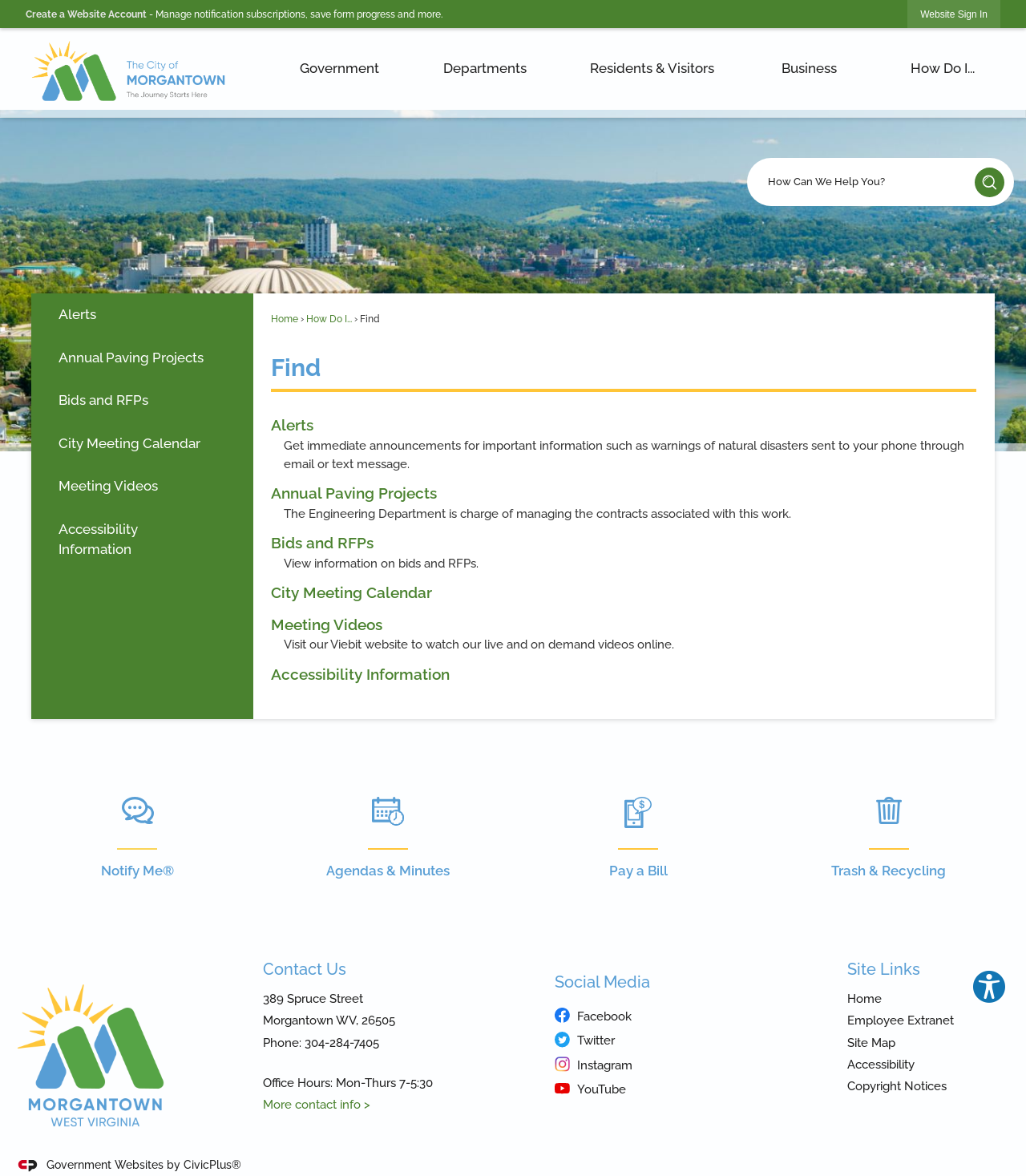Identify the bounding box coordinates of the specific part of the webpage to click to complete this instruction: "Go to the home page".

[0.012, 0.034, 0.249, 0.087]